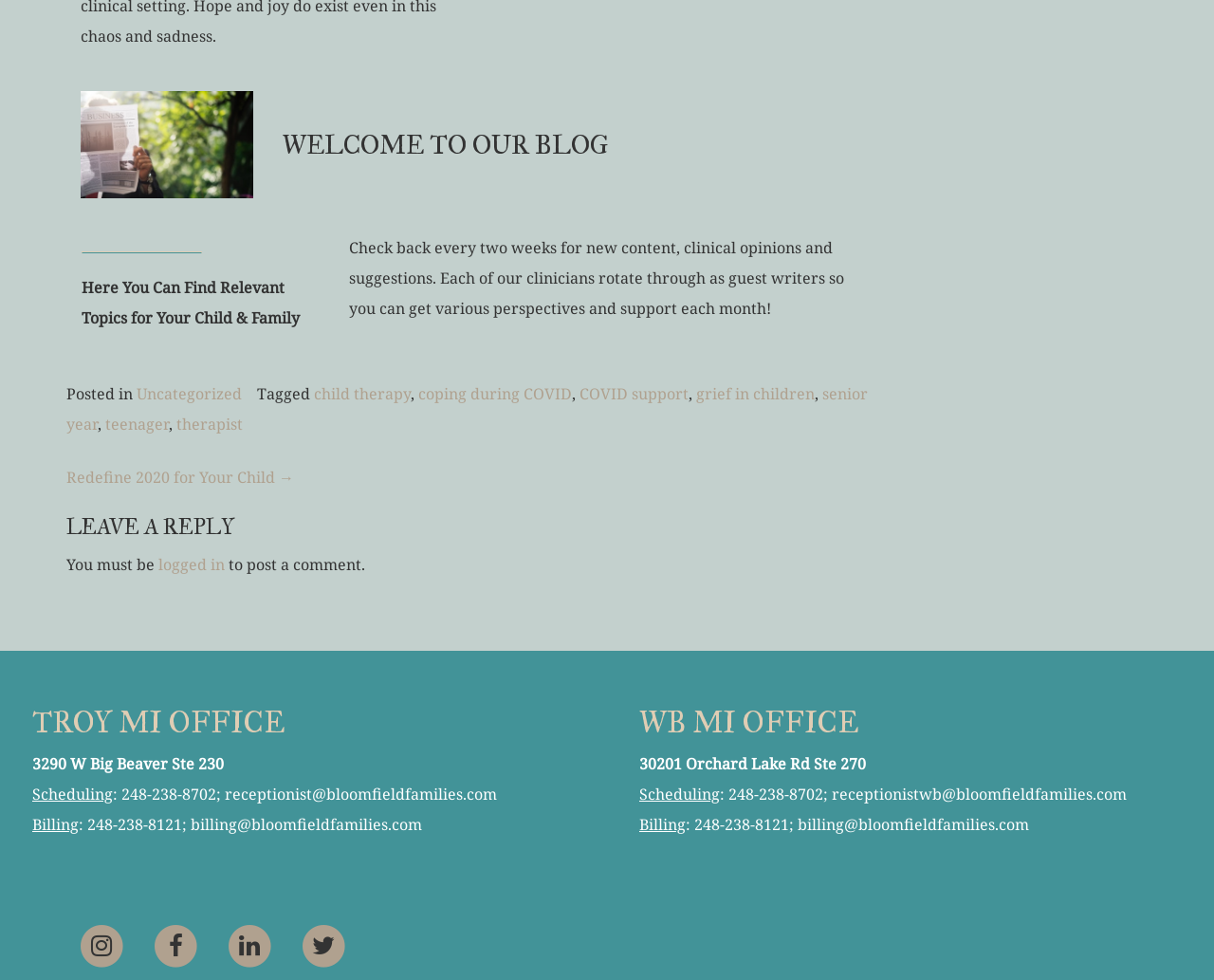Based on the description "grief in children", find the bounding box of the specified UI element.

[0.573, 0.391, 0.671, 0.413]